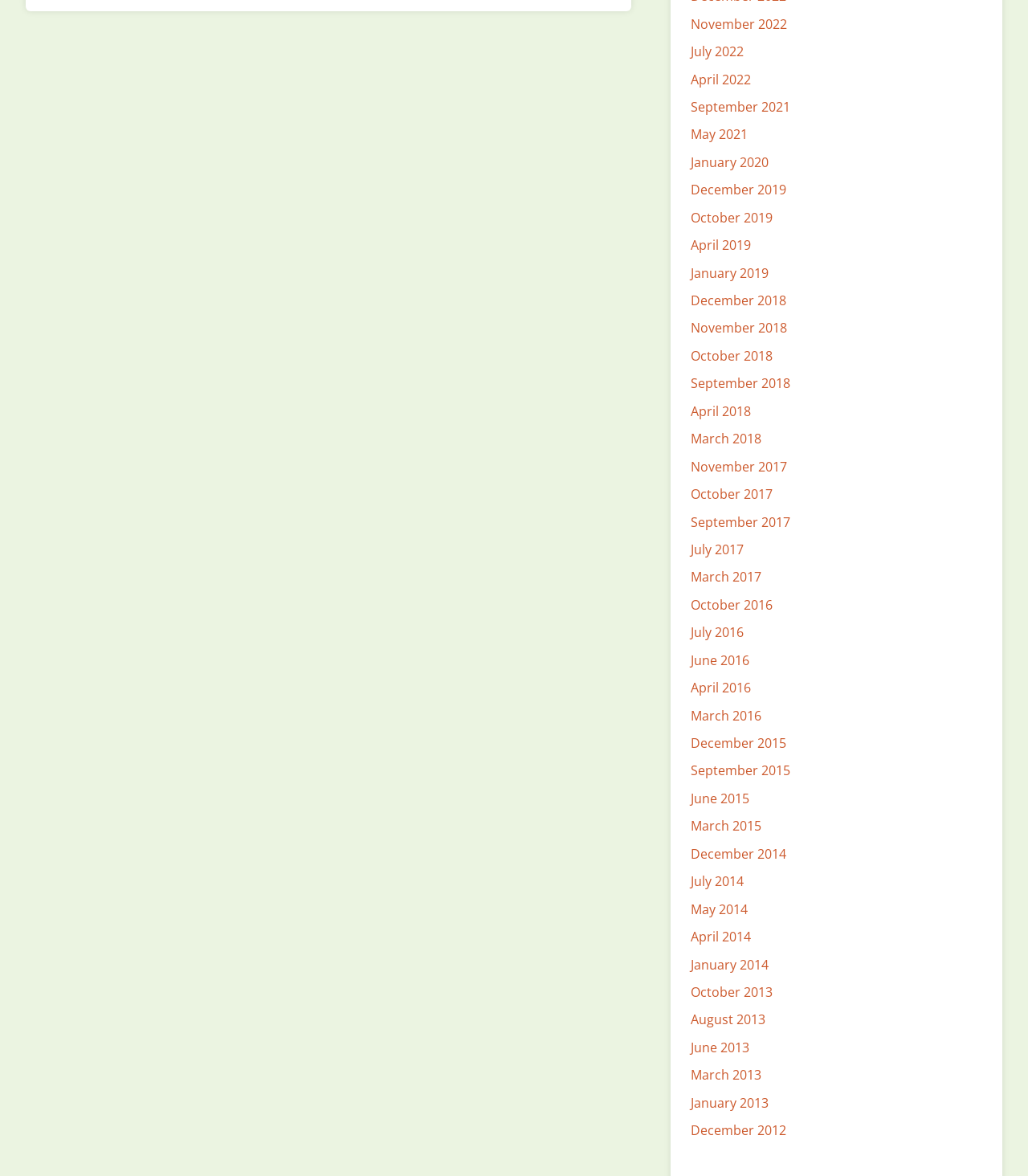Locate the bounding box of the user interface element based on this description: "October 2016".

[0.672, 0.507, 0.752, 0.522]